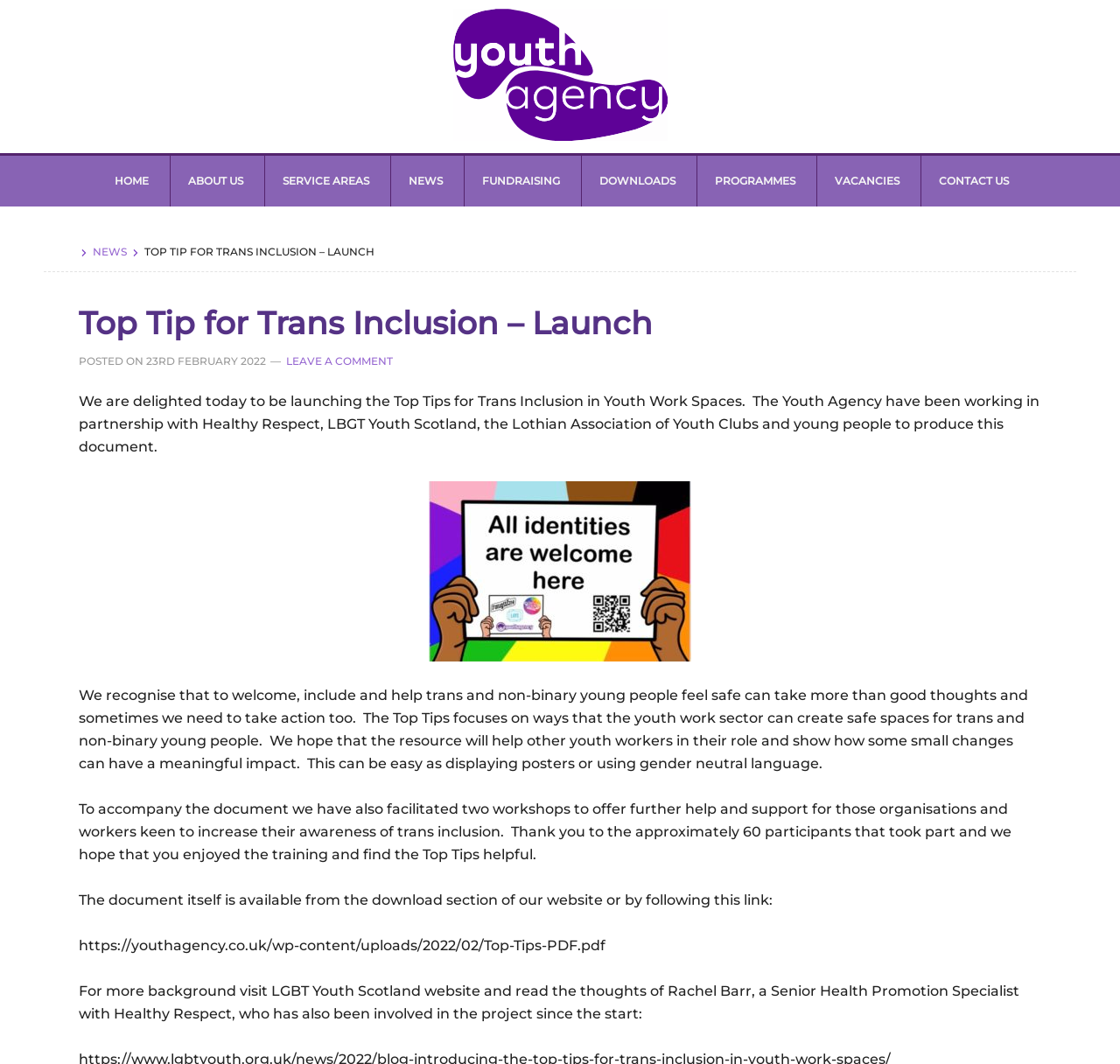For the element described, predict the bounding box coordinates as (top-left x, top-left y, bottom-right x, bottom-right y). All values should be between 0 and 1. Element description: The Youth Agency

[0.404, 0.008, 0.596, 0.136]